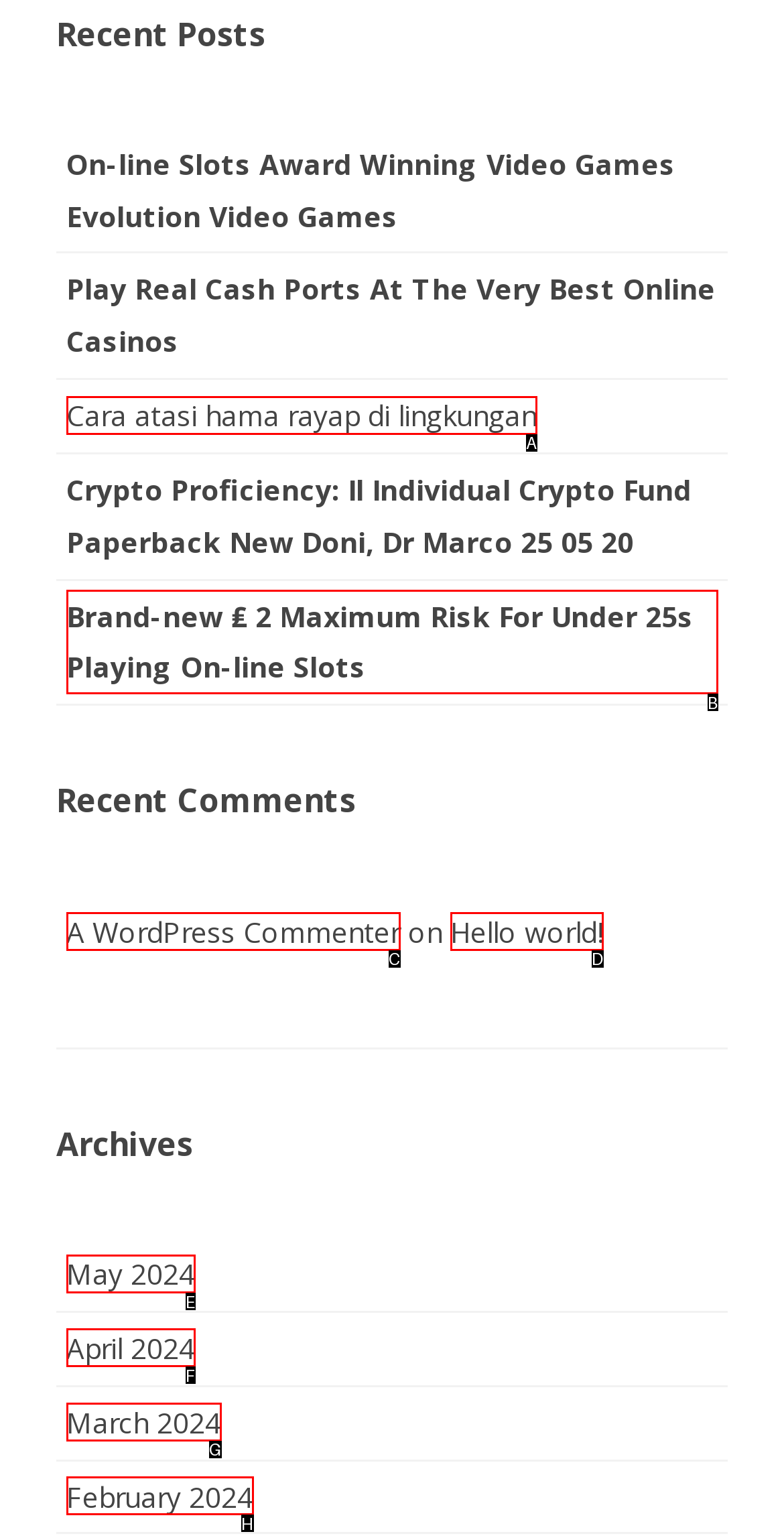Identify the letter of the option that should be selected to accomplish the following task: View archives for May 2024. Provide the letter directly.

E